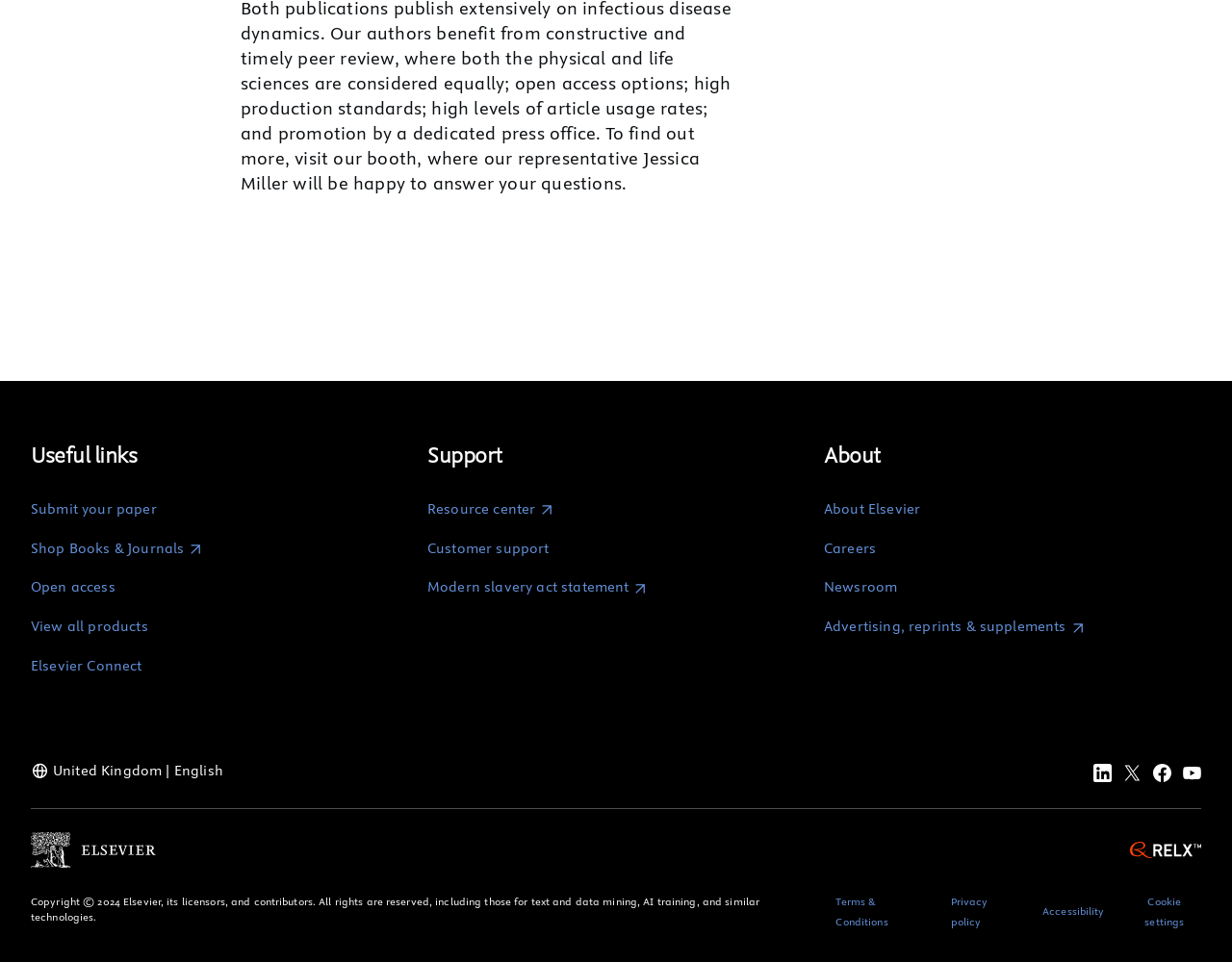Pinpoint the bounding box coordinates of the clickable element needed to complete the instruction: "Copy a link to this post to clipboard". The coordinates should be provided as four float numbers between 0 and 1: [left, top, right, bottom].

None